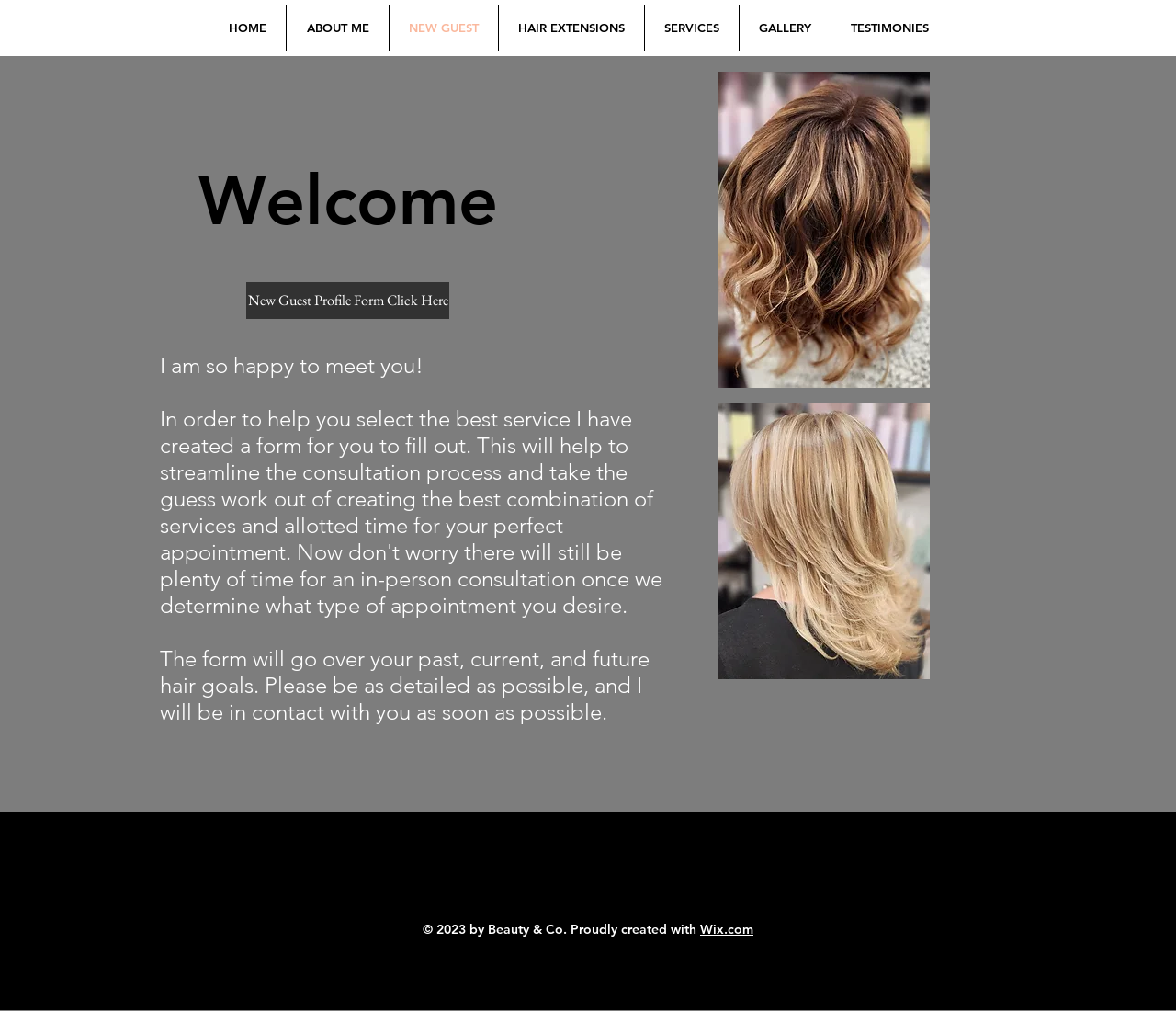What is the name of the company that created this webpage?
Refer to the image and answer the question using a single word or phrase.

Beauty & Co.